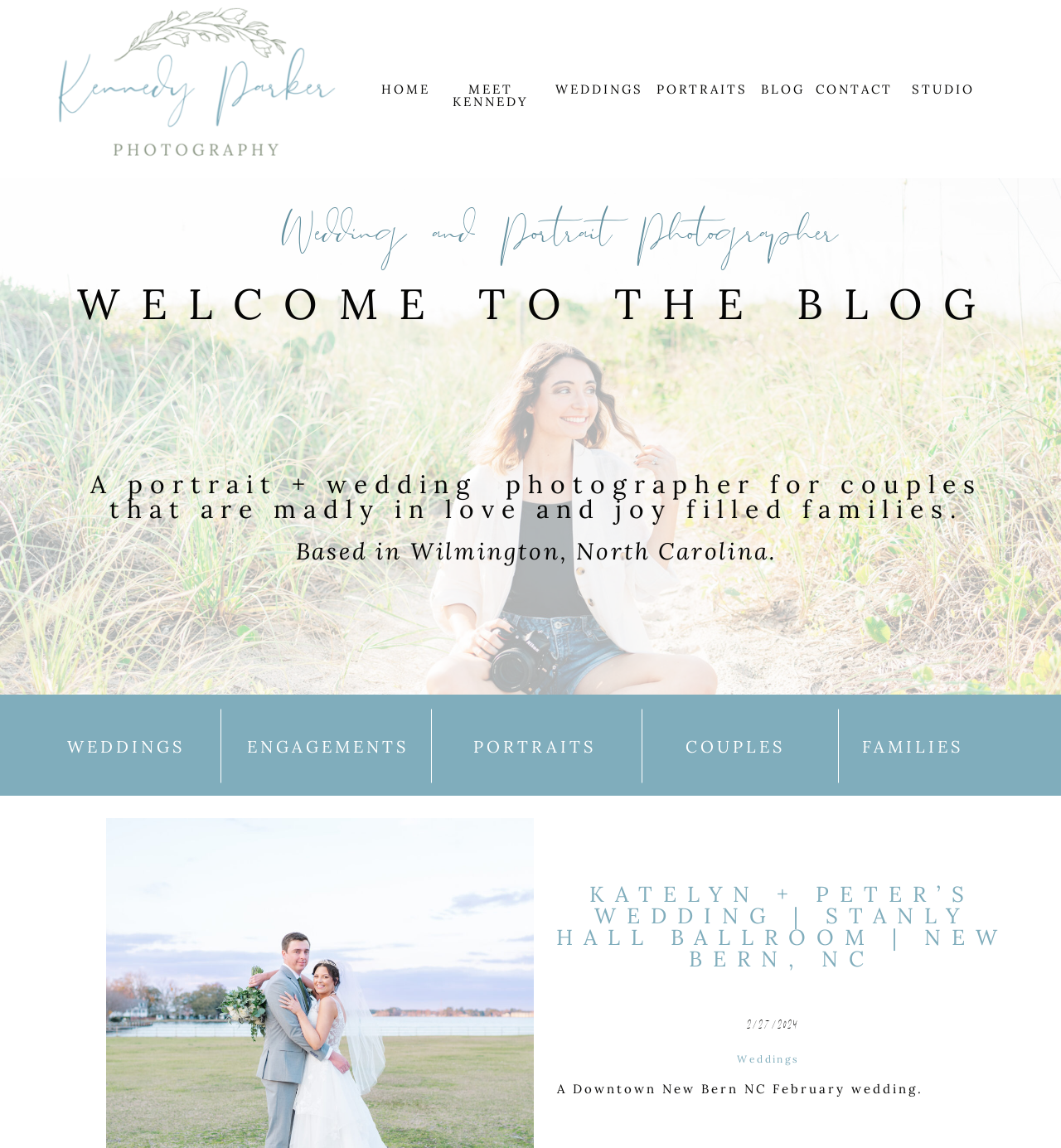Find the bounding box coordinates for the area you need to click to carry out the instruction: "Contact the library". The coordinates should be four float numbers between 0 and 1, indicated as [left, top, right, bottom].

None